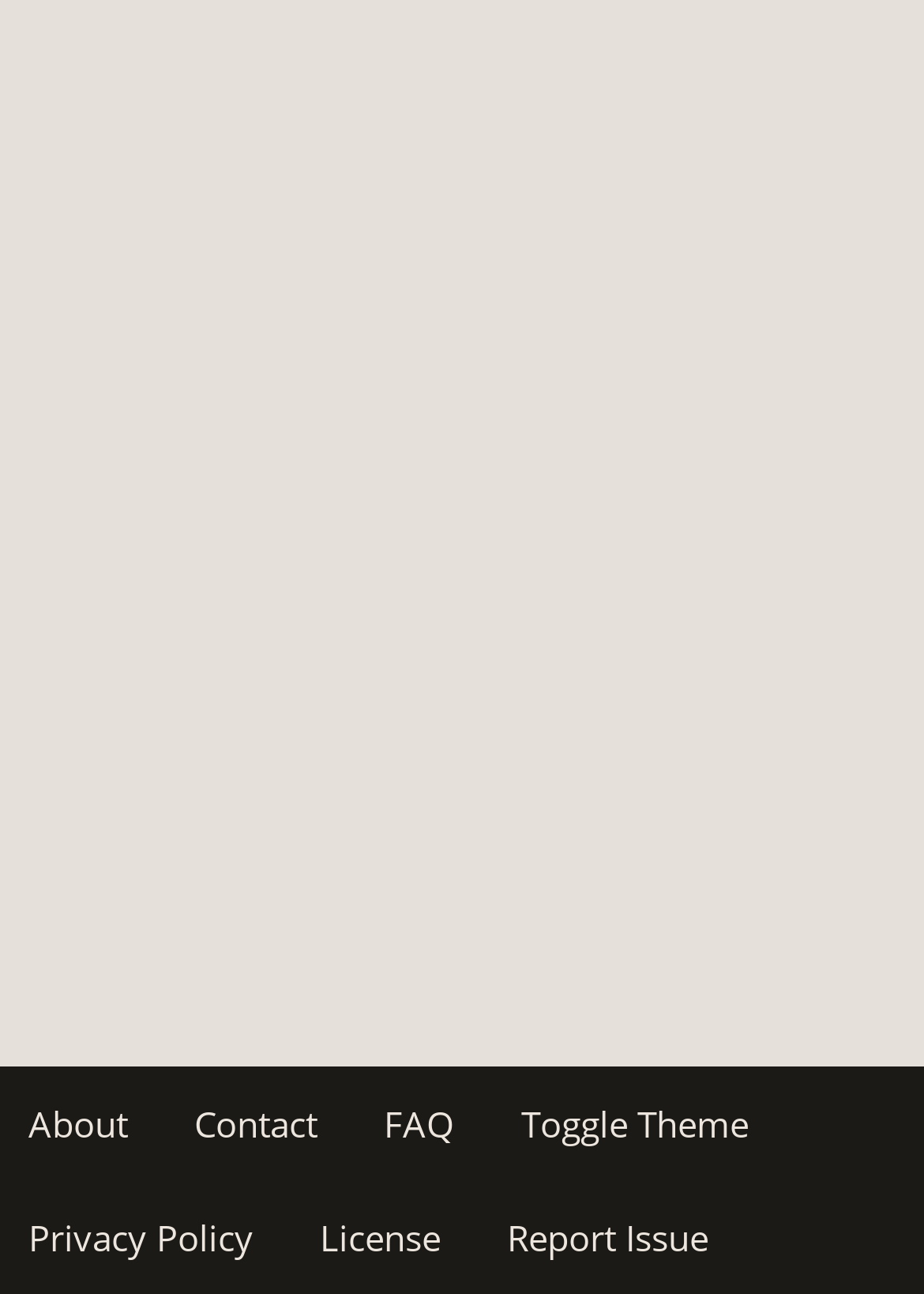Find the bounding box coordinates for the UI element whose description is: "About". The coordinates should be four float numbers between 0 and 1, in the format [left, top, right, bottom].

[0.0, 0.824, 0.169, 0.912]